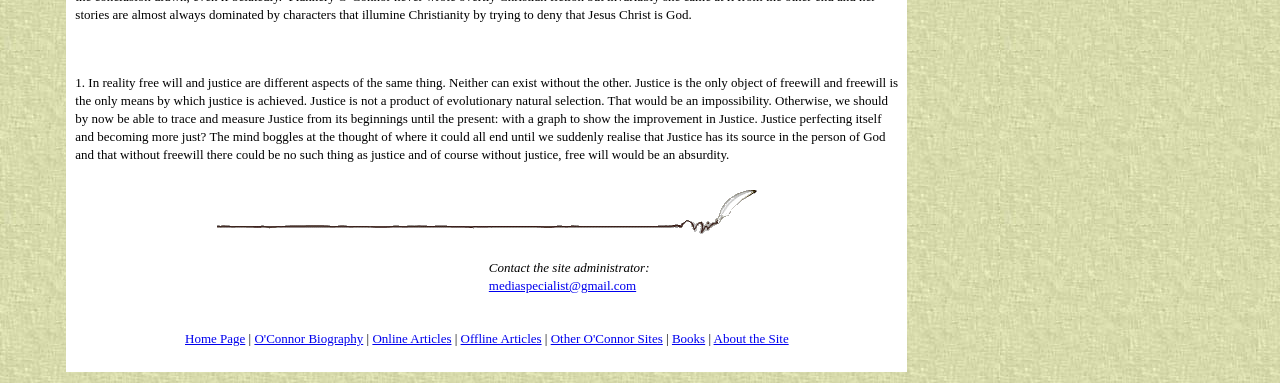Locate the bounding box coordinates of the clickable element to fulfill the following instruction: "Contact the site administrator". Provide the coordinates as four float numbers between 0 and 1 in the format [left, top, right, bottom].

[0.382, 0.725, 0.497, 0.764]